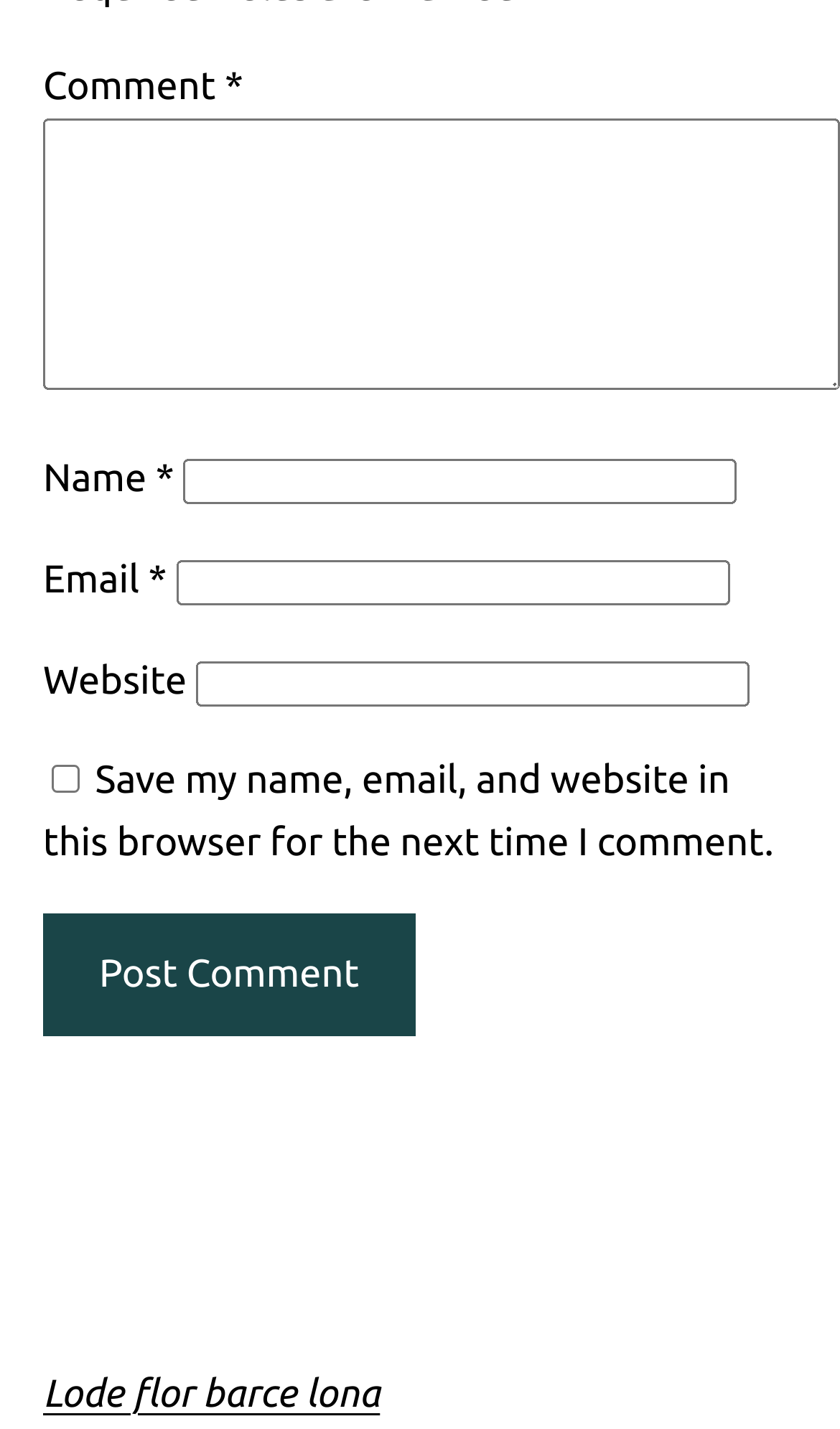What is the text of the link at the bottom of the page?
Examine the image and give a concise answer in one word or a short phrase.

Lode flor barce lona